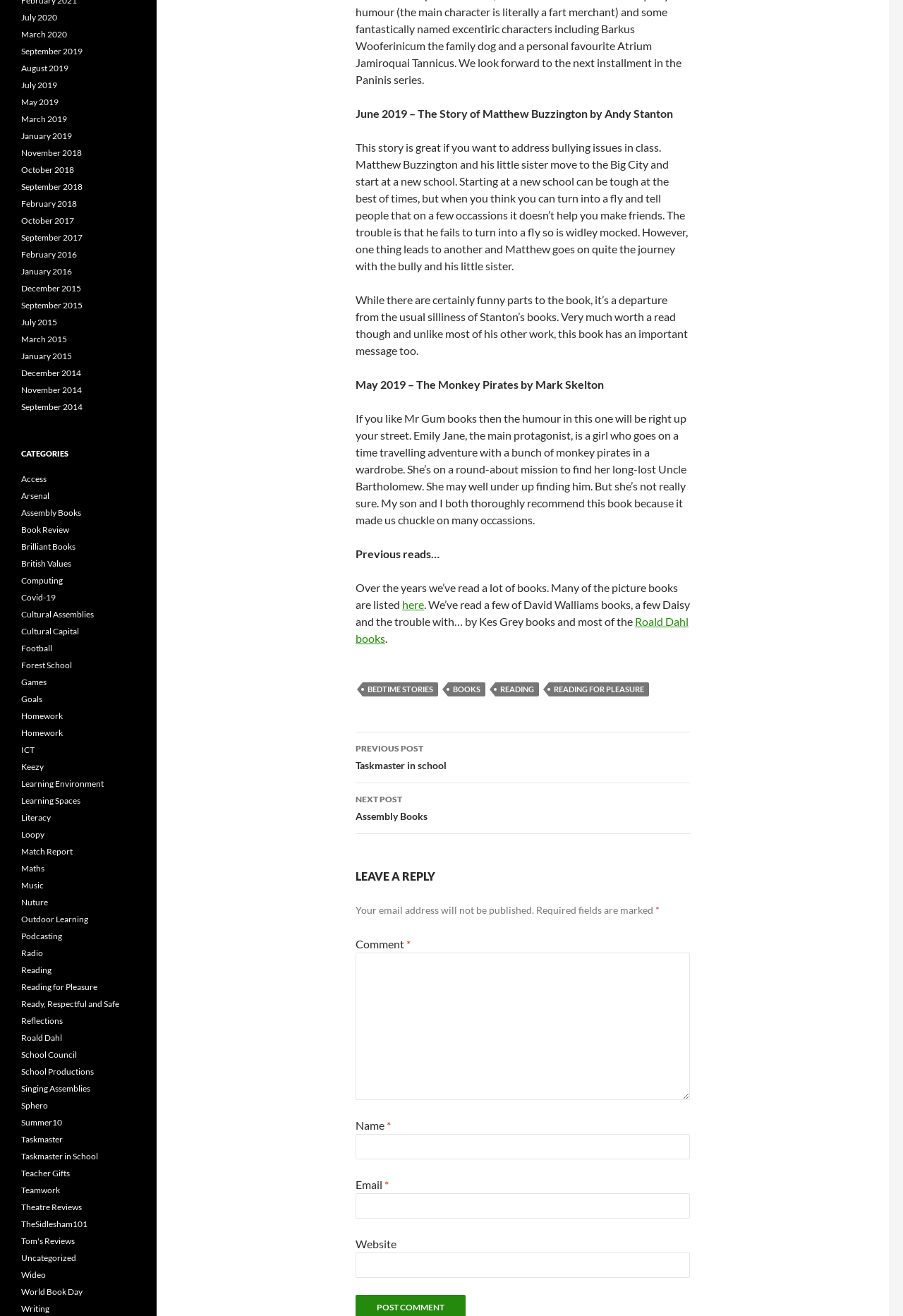Using the description: "parent_node: Name * name="author"", determine the UI element's bounding box coordinates. Ensure the coordinates are in the format of four float numbers between 0 and 1, i.e., [left, top, right, bottom].

[0.394, 0.862, 0.764, 0.881]